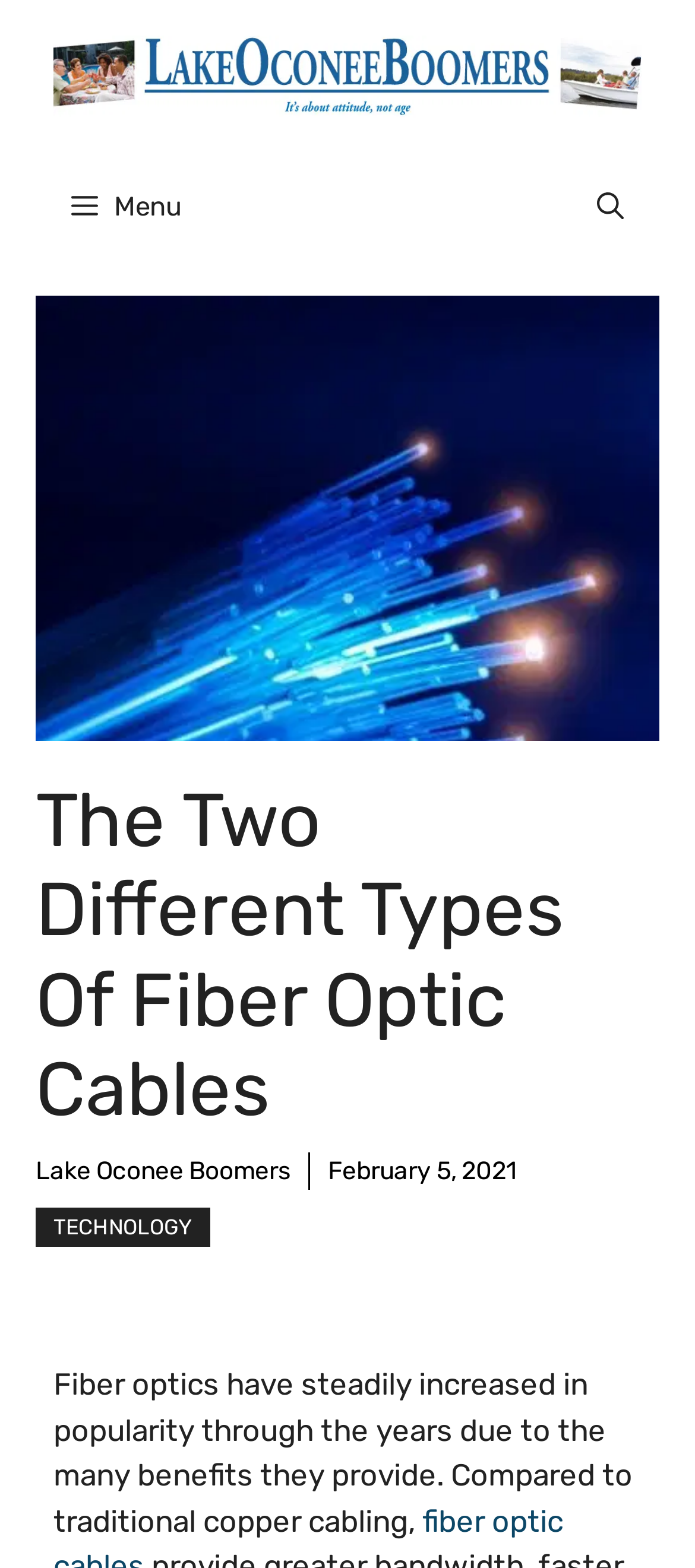What is the name of the website?
Please provide a comprehensive answer based on the visual information in the image.

I determined the name of the website by looking at the banner element at the top of the webpage, which contains the text 'Lake Oconee Boomers'.